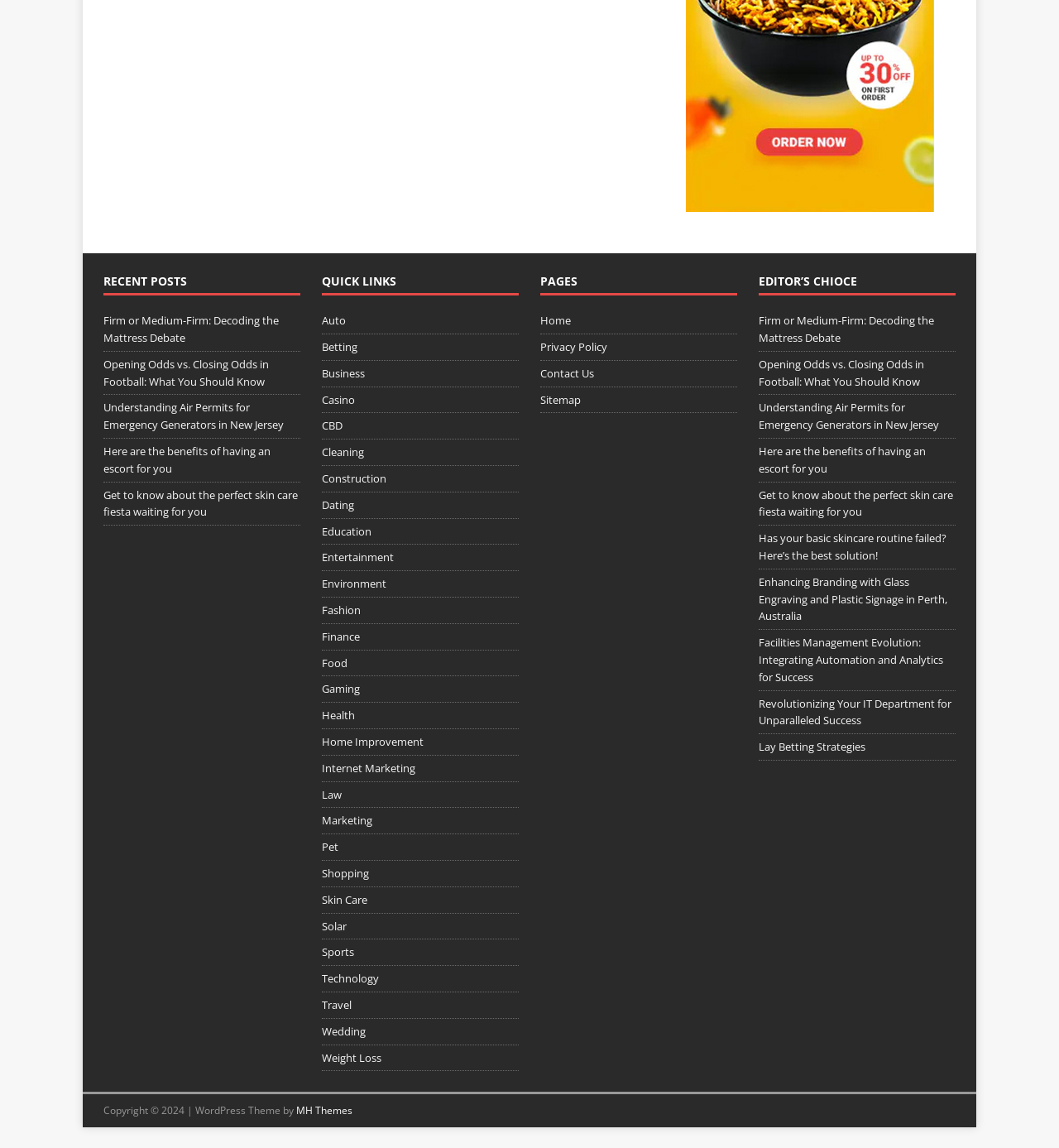How many links are there under the 'PAGES' heading?
Refer to the image and respond with a one-word or short-phrase answer.

4